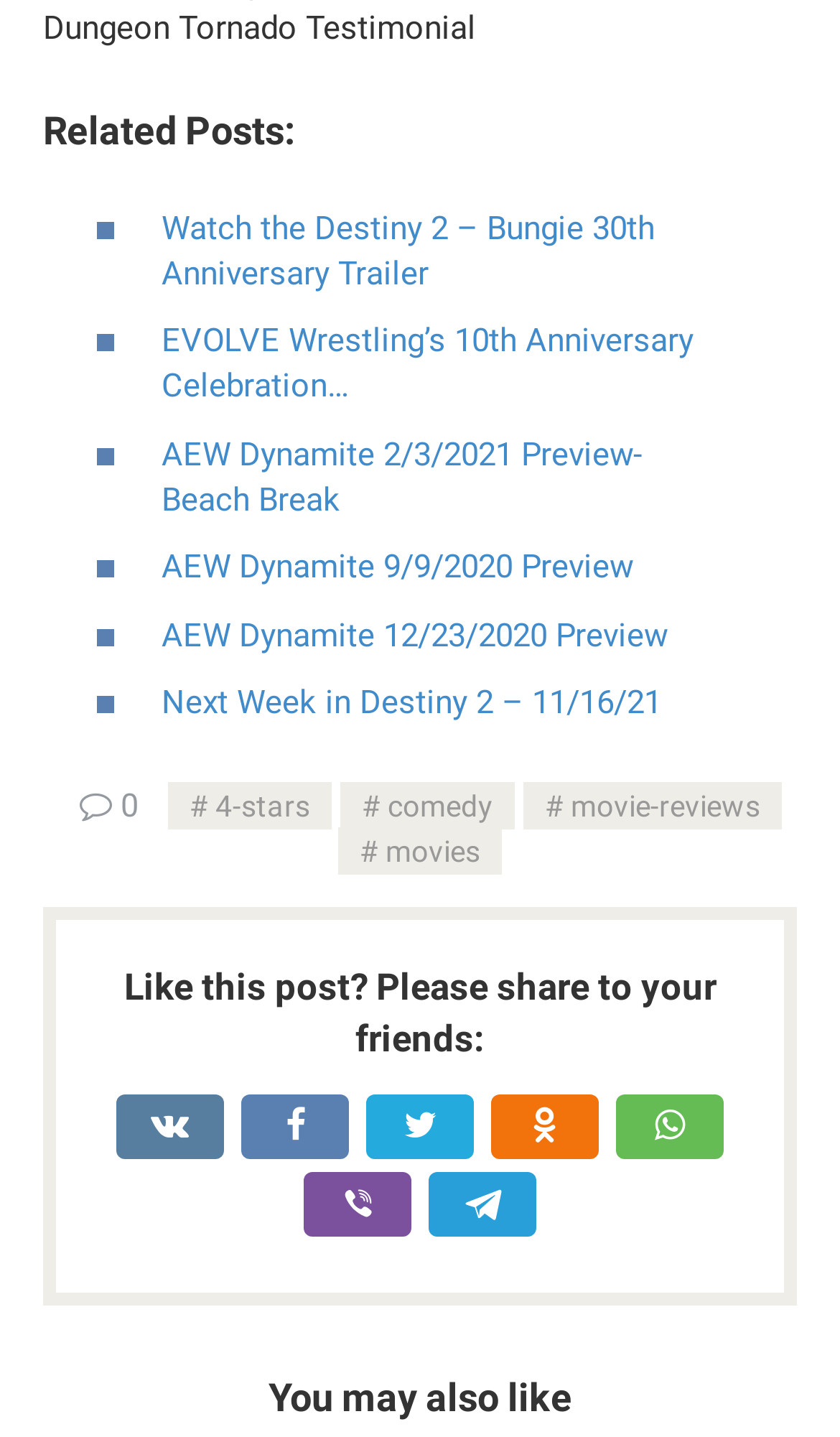How many related posts are listed?
From the image, respond using a single word or phrase.

6